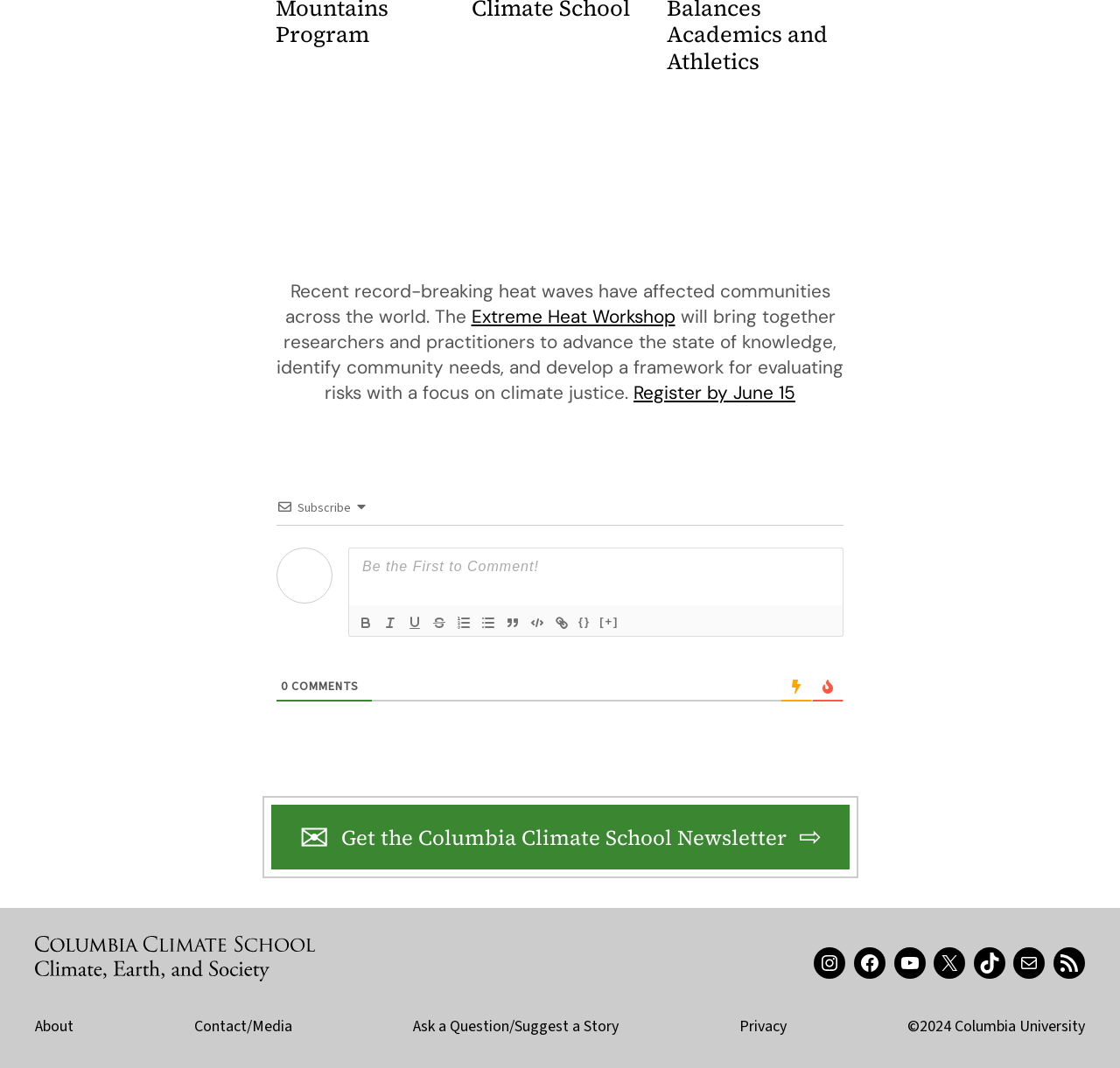Locate the bounding box coordinates of the area where you should click to accomplish the instruction: "Get the Columbia Climate School Newsletter".

[0.267, 0.771, 0.733, 0.798]